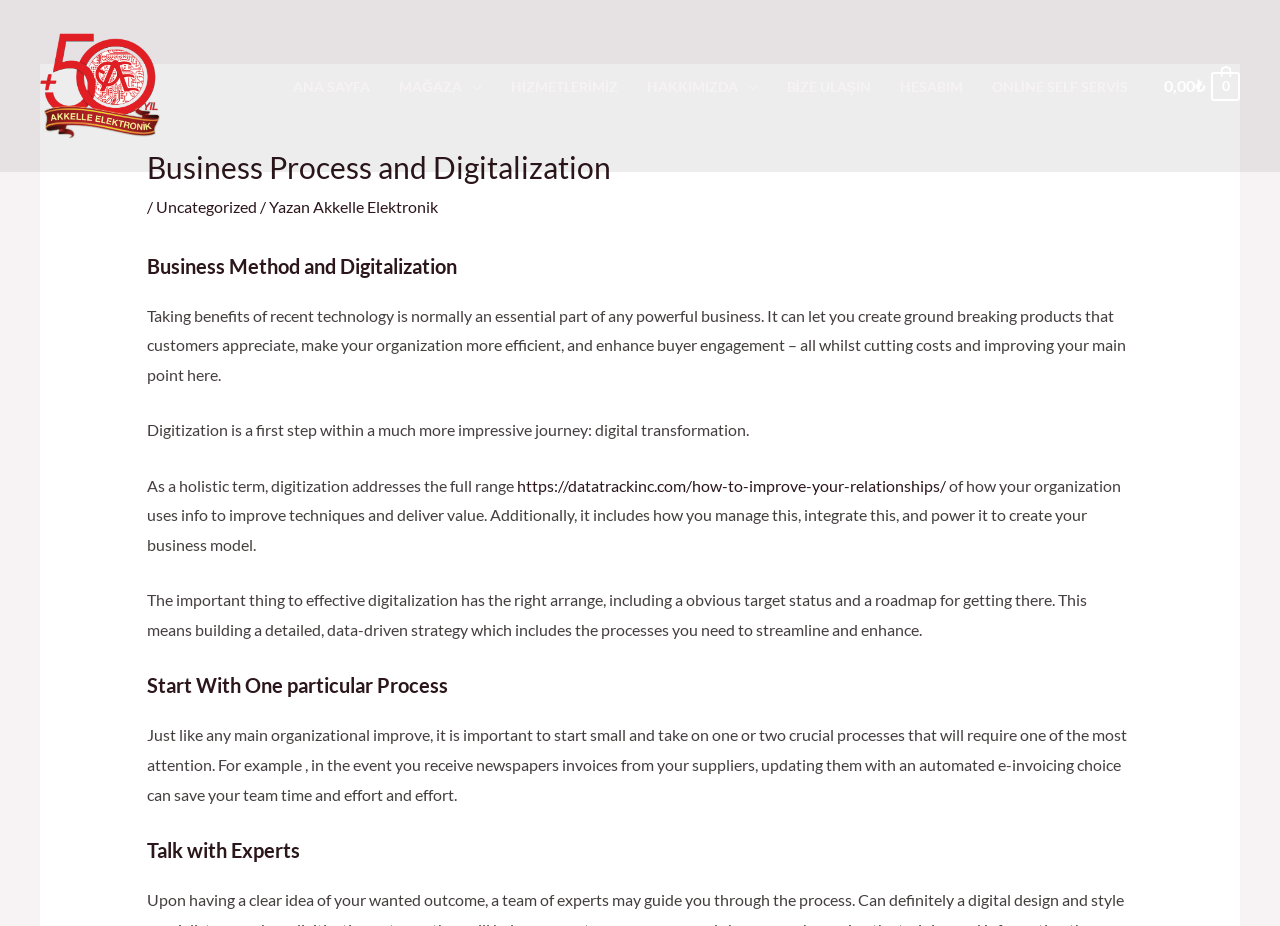Identify the bounding box coordinates of the clickable region required to complete the instruction: "Contact us". The coordinates should be given as four float numbers within the range of 0 and 1, i.e., [left, top, right, bottom].

[0.603, 0.056, 0.692, 0.131]